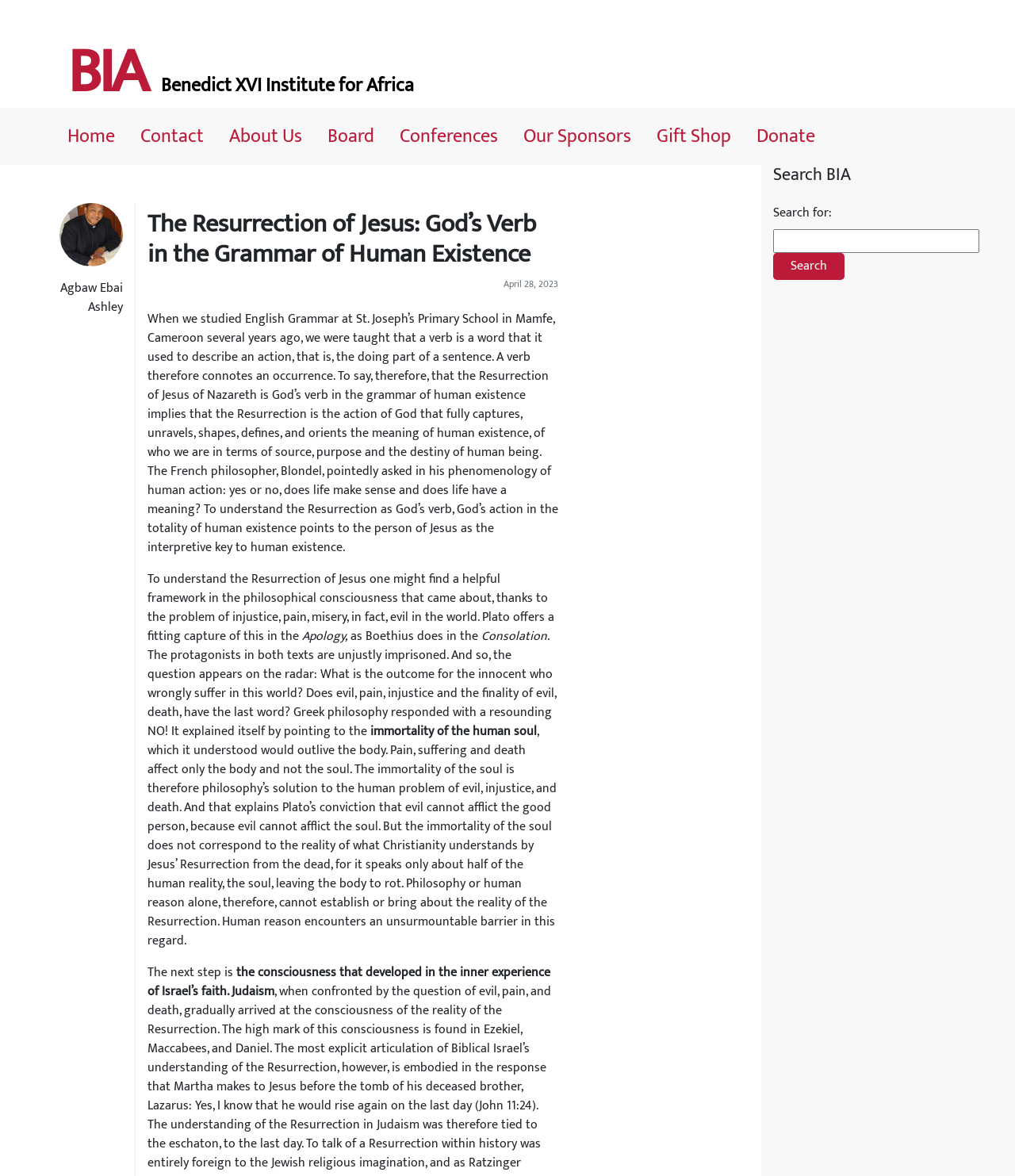Please locate the bounding box coordinates of the element that should be clicked to complete the given instruction: "Click the 'Contact' link".

[0.138, 0.102, 0.201, 0.129]